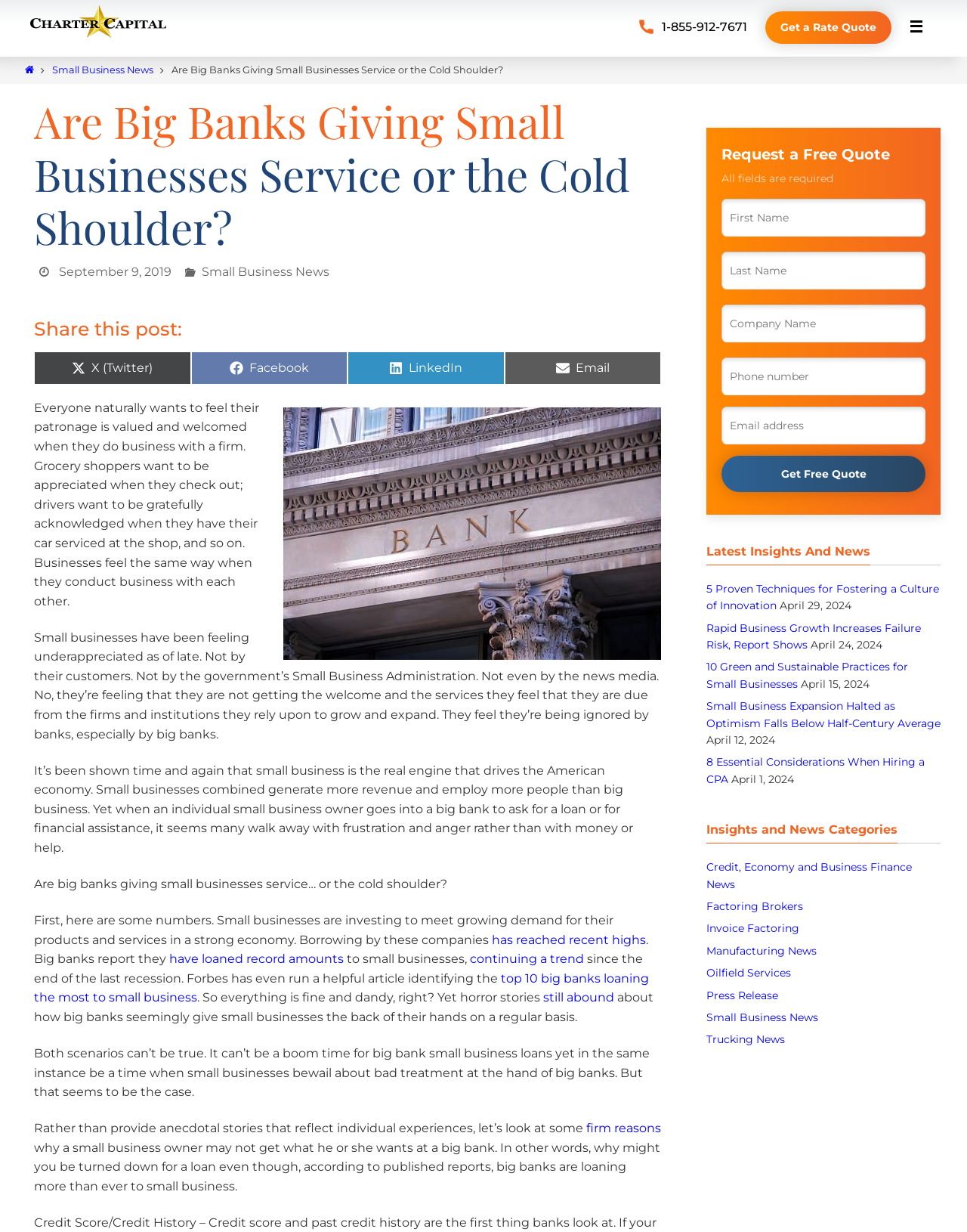What is the topic of the article?
Based on the visual content, answer with a single word or a brief phrase.

Small businesses and banks